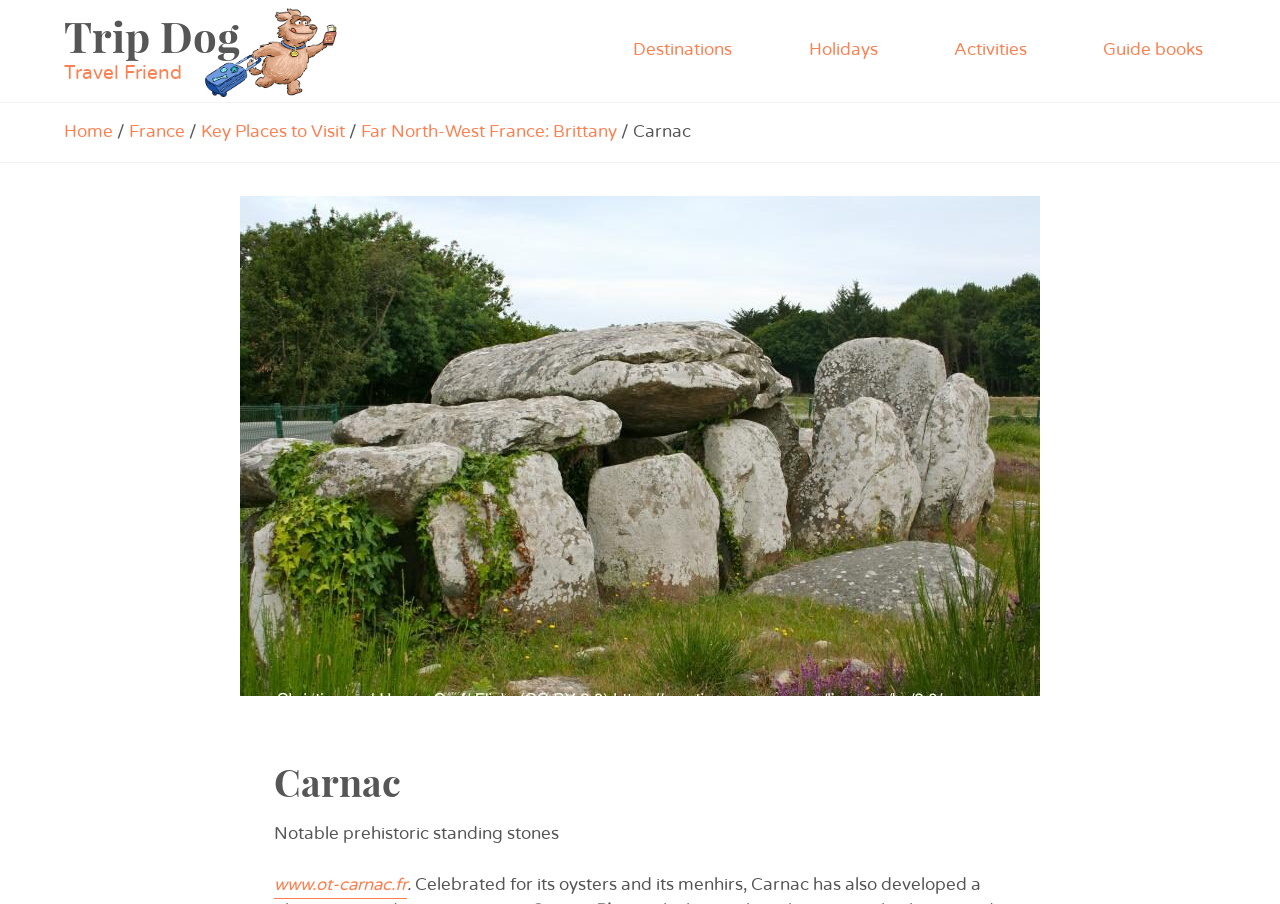Please identify the bounding box coordinates of the element's region that should be clicked to execute the following instruction: "Visit the official website of Carnac". The bounding box coordinates must be four float numbers between 0 and 1, i.e., [left, top, right, bottom].

[0.214, 0.965, 0.318, 0.994]